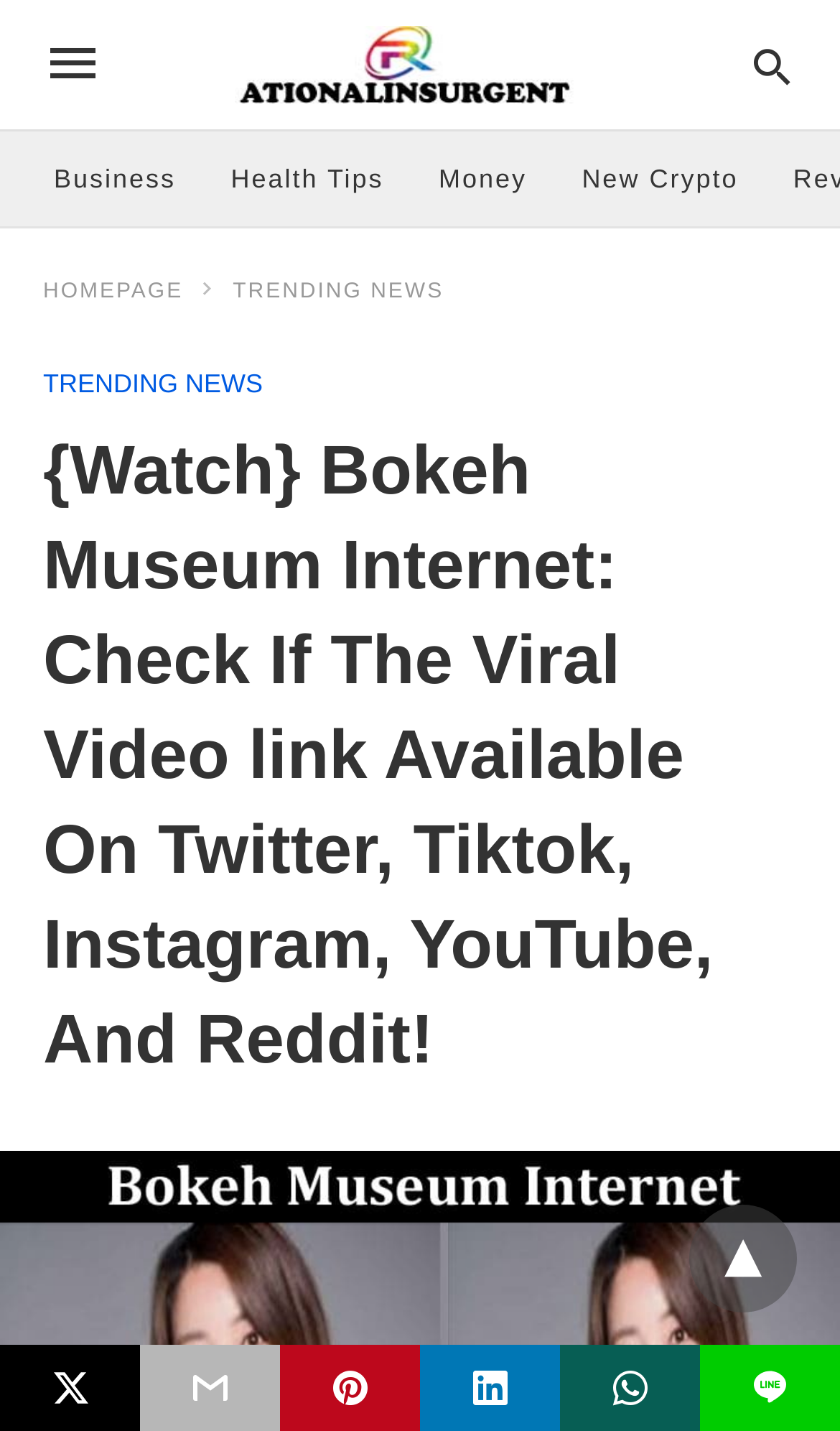Show me the bounding box coordinates of the clickable region to achieve the task as per the instruction: "Click on the RationalInsurgent logo".

[0.253, 0.018, 0.74, 0.072]